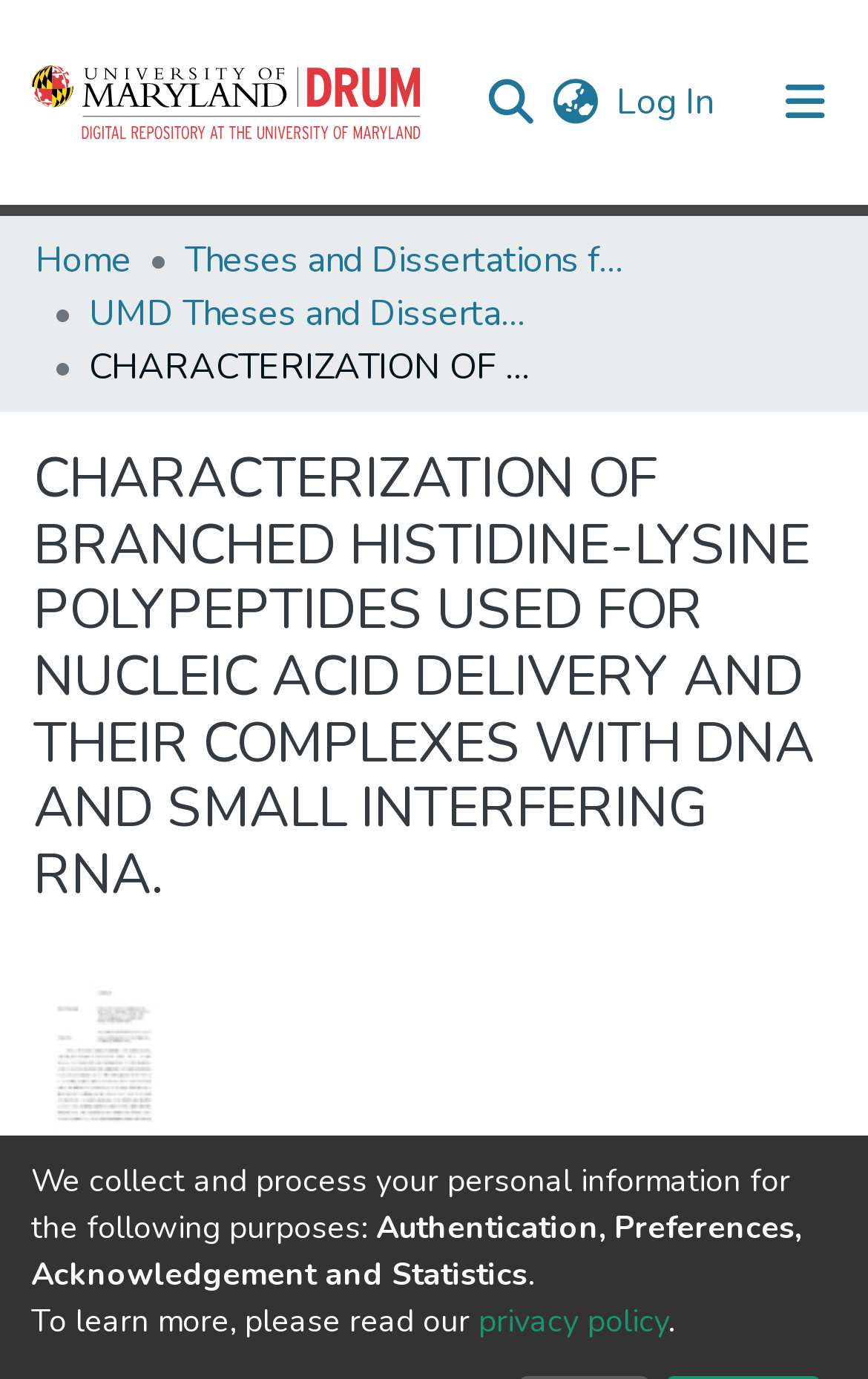What is the purpose of collecting personal information?
Examine the webpage screenshot and provide an in-depth answer to the question.

I found the answer by looking at the section that says 'We collect and process your personal information for the following purposes:', which lists 'Authentication, Preferences, Acknowledgement and Statistics' as the purposes.